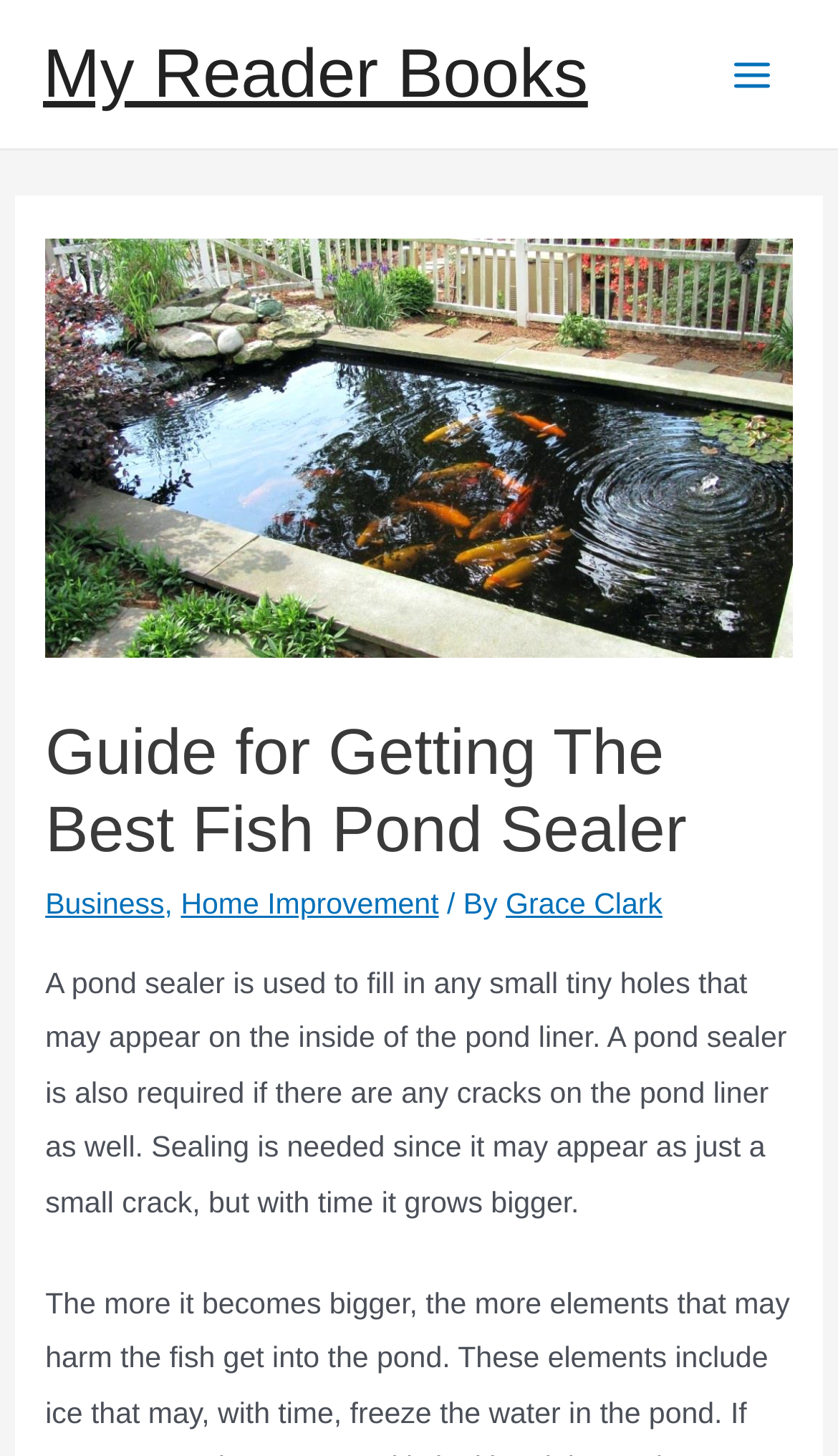Who is the author of the article?
Please use the image to provide an in-depth answer to the question.

The author of the article is mentioned at the bottom of the webpage, where it says 'By Grace Clark'.